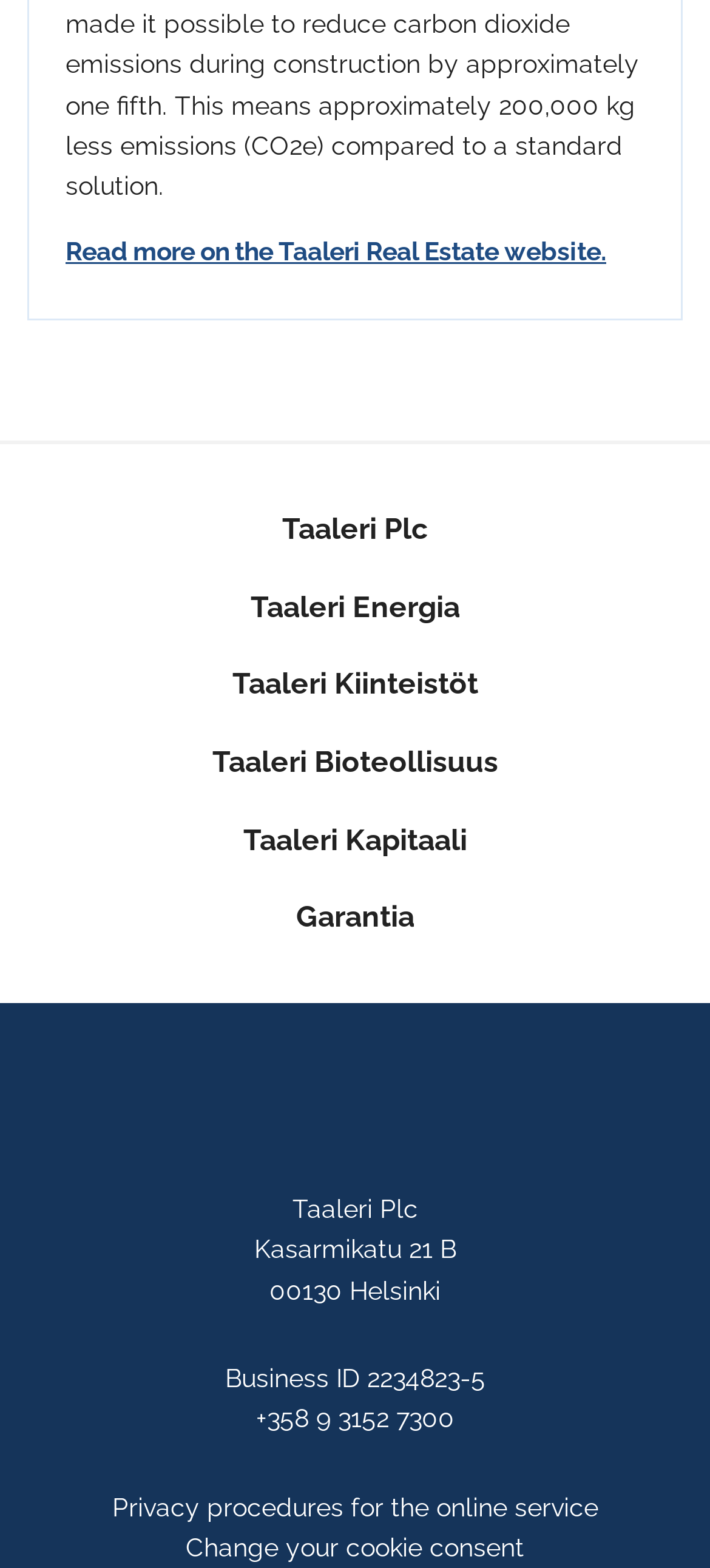Determine the bounding box coordinates for the area that needs to be clicked to fulfill this task: "Visit Taaleri Plc website". The coordinates must be given as four float numbers between 0 and 1, i.e., [left, top, right, bottom].

[0.328, 0.323, 0.672, 0.372]